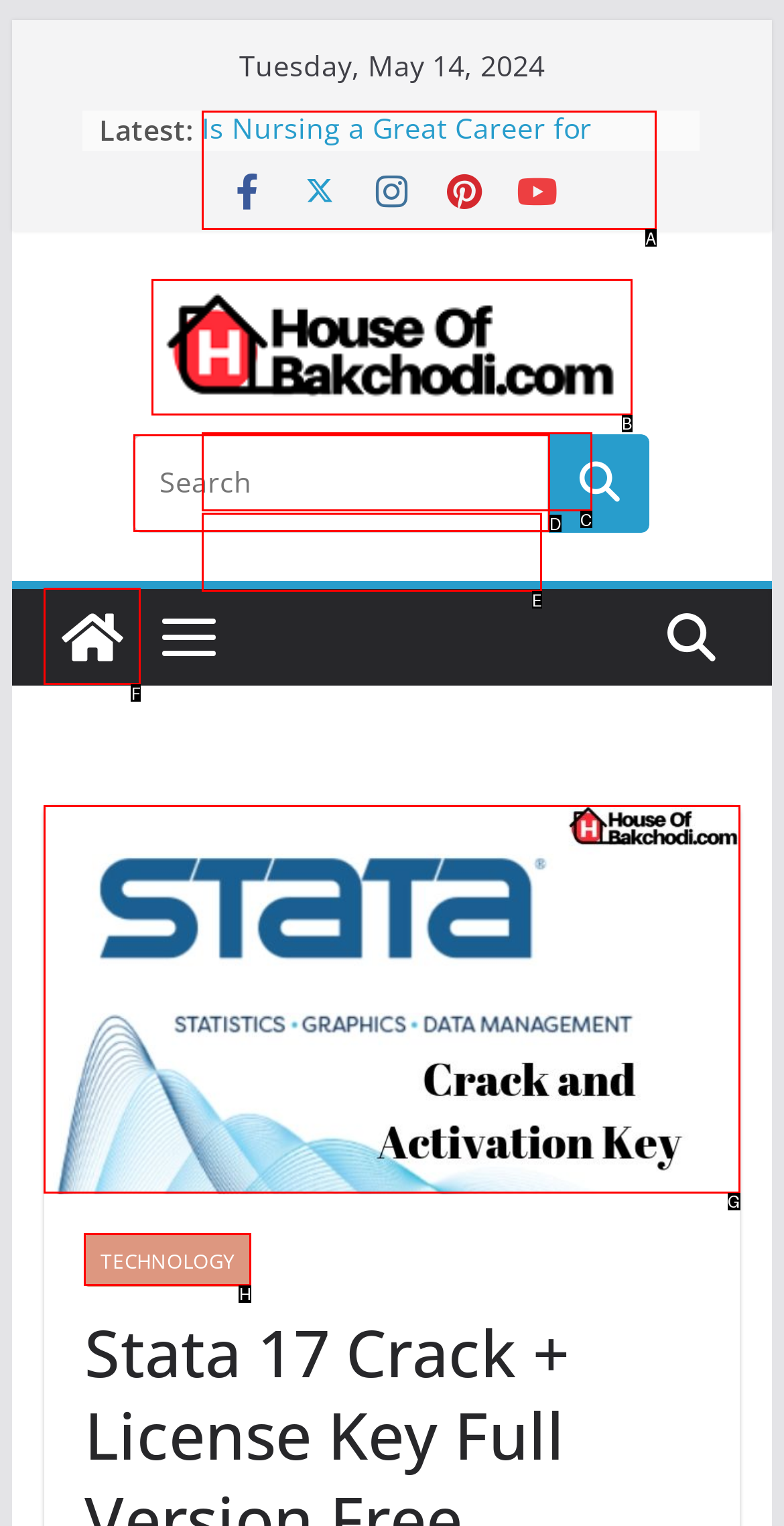Tell me which one HTML element I should click to complete the following task: Visit HOB – House Of Bakchodi Answer with the option's letter from the given choices directly.

B